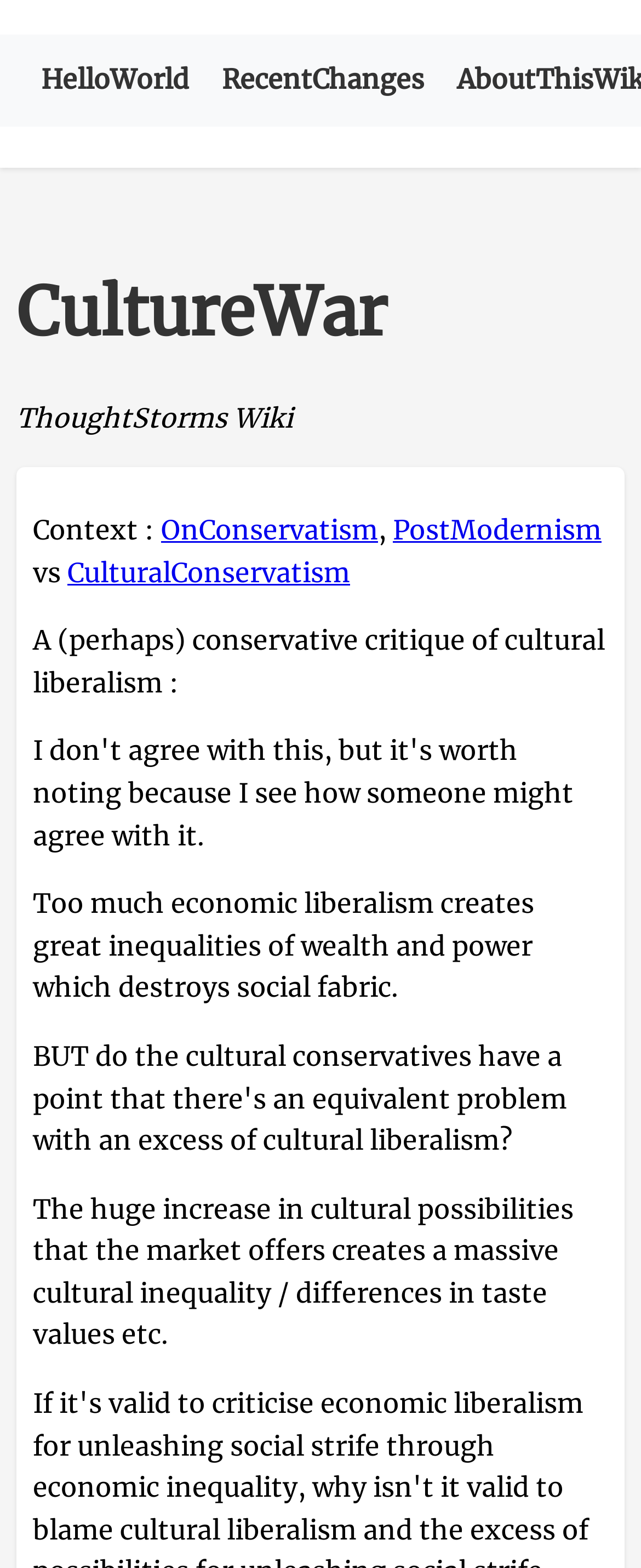What is the context of the Culture War?
Please respond to the question with a detailed and well-explained answer.

The webpage provides context for the Culture War by mentioning 'OnConservatism' and 'PostModernism' as related topics, indicating that the Culture War is related to these ideologies.